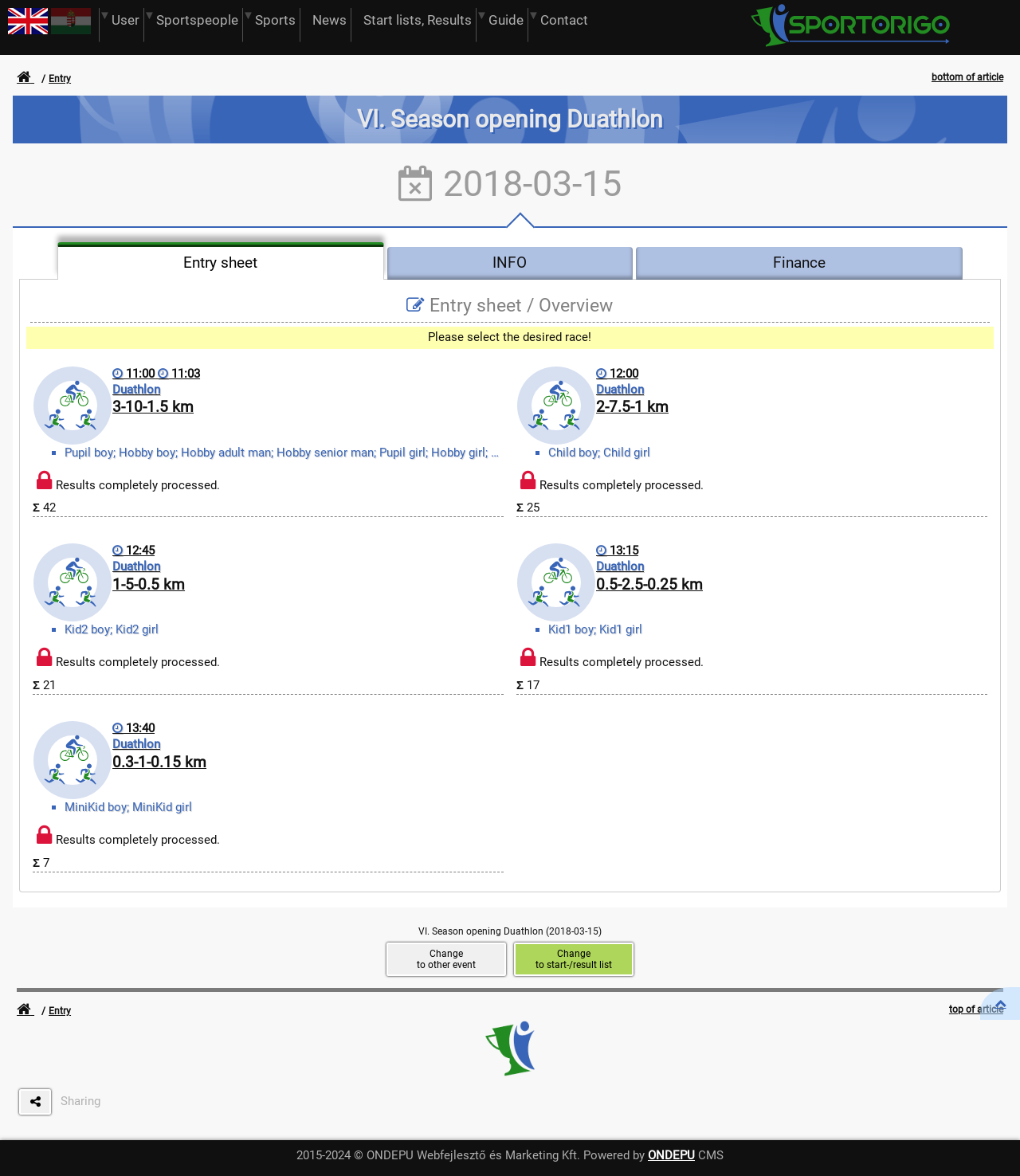Given the element description "13:15Duathlon0.5-2.5-0.25 km", identify the bounding box of the corresponding UI element.

[0.506, 0.462, 0.968, 0.529]